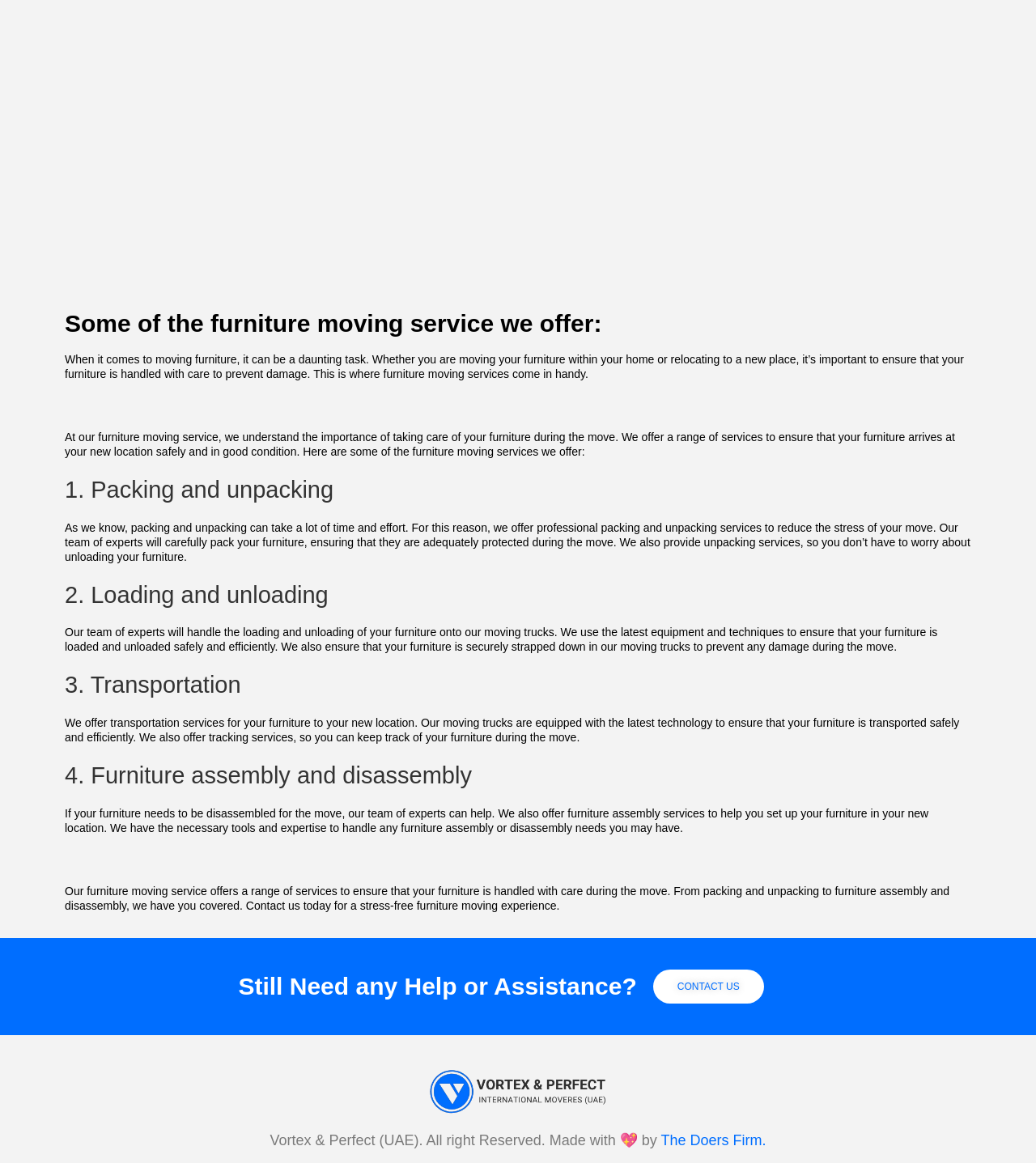For the element described, predict the bounding box coordinates as (top-left x, top-left y, bottom-right x, bottom-right y). All values should be between 0 and 1. Element description: National Beauty Show UK (Liverpool)

None